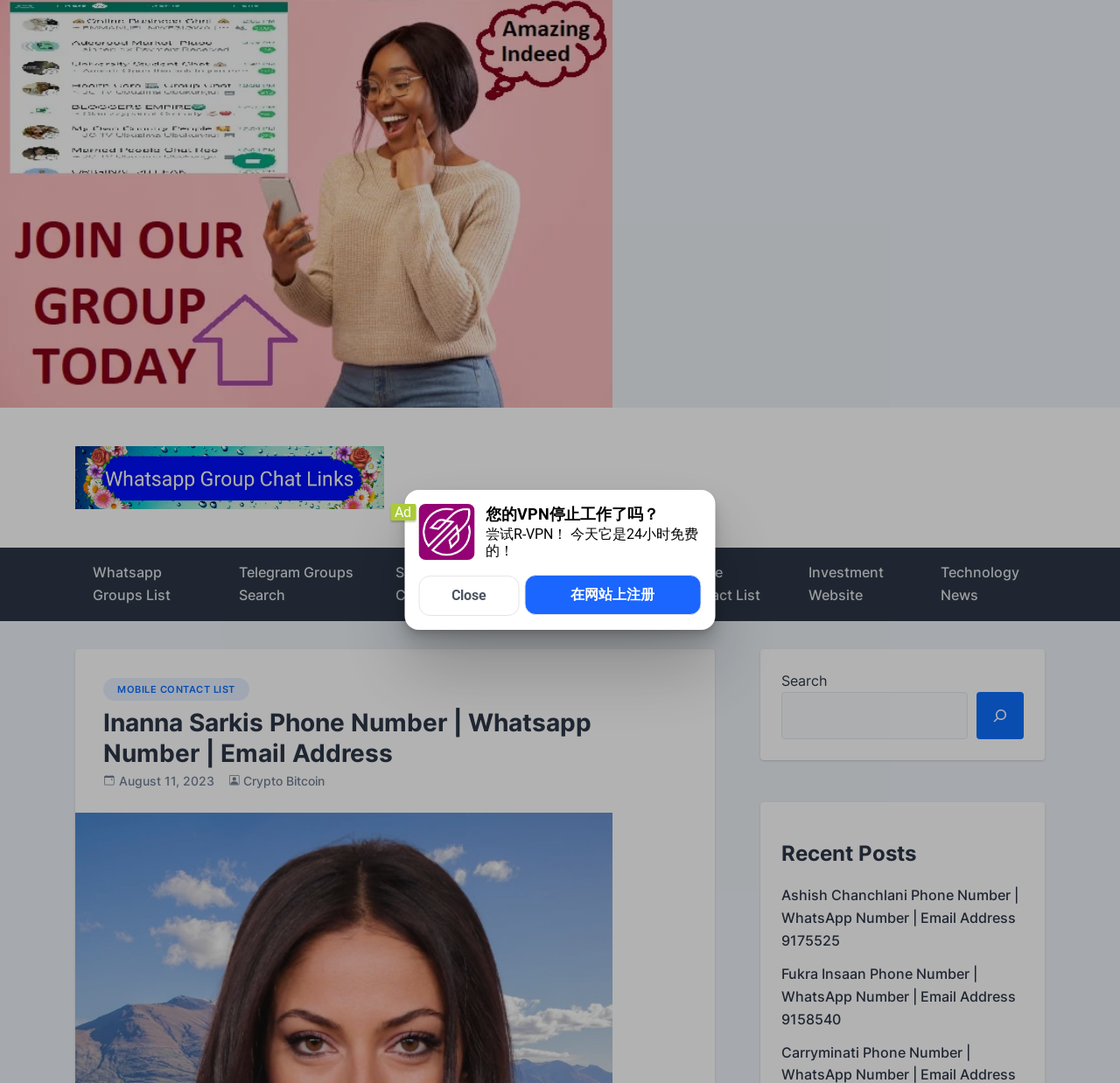Describe in detail what you see on the webpage.

This webpage appears to be a directory or a contact list, primarily focused on providing phone numbers, WhatsApp numbers, and email addresses of various individuals, including celebrities and influencers. 

At the top of the page, there are several links to WhatsApp group links, including "USA girl whatsapp group link" and "WhatsApp Group Links". These links are accompanied by images. 

Below these links, there is a section with multiple links to different categories, such as "Whatsapp Groups List", "Telegram Groups Search", "Signal Group Chat Link", and more. 

Further down, there is a header section with a title "Inanna Sarkis Phone Number | Whatsapp Number | Email Address". This section contains an image, a link to "August 11, 2023", and another link to "Crypto Bitcoin". 

On the right side of the page, there is a search bar with a search button and an image. 

Below the search bar, there is a heading "Recent Posts" followed by links to phone numbers and WhatsApp numbers of other individuals, including Ashish Chanchlani and Fukra Insaan.